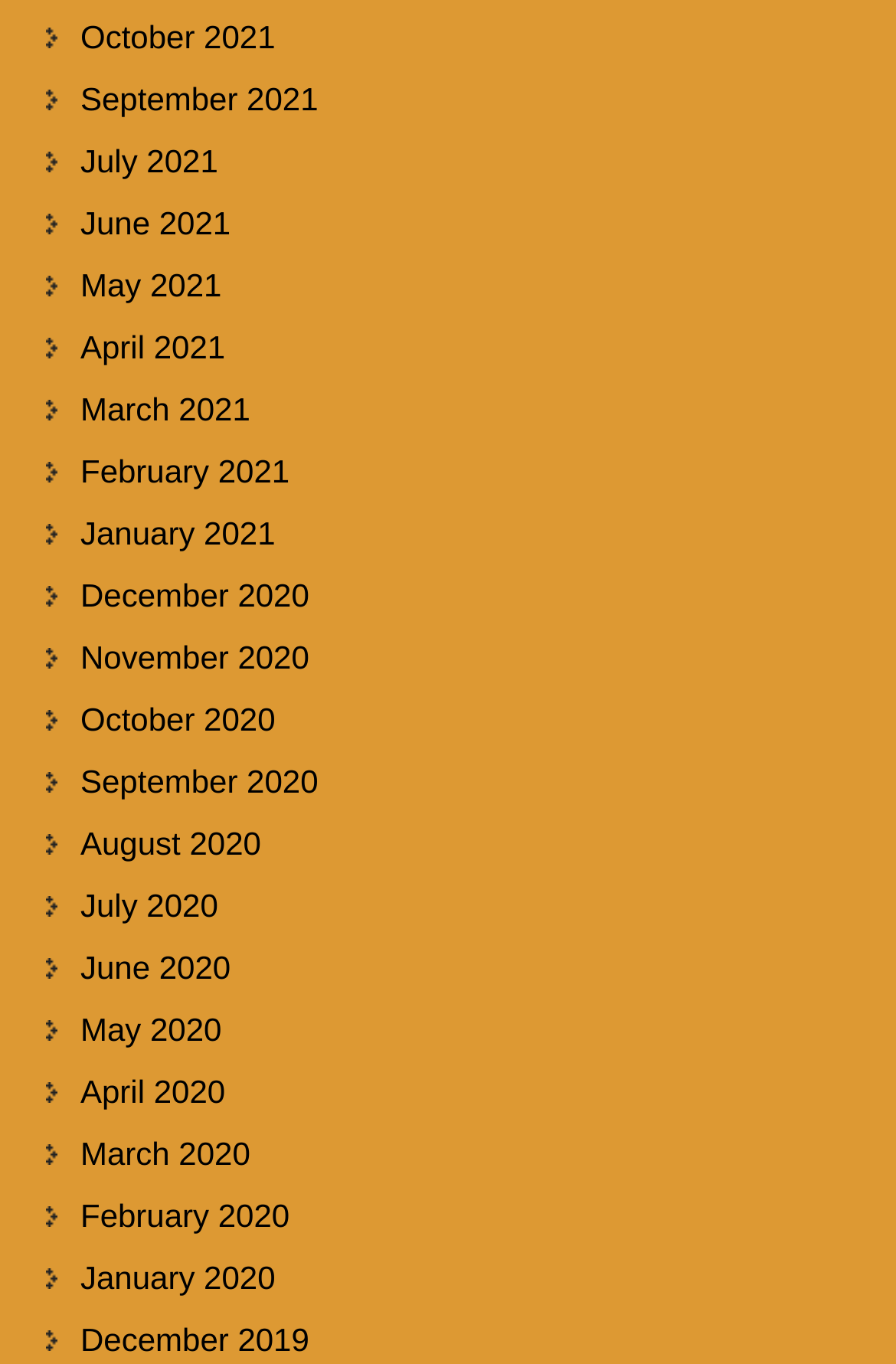Provide a brief response to the question below using a single word or phrase: 
What is the latest month listed?

October 2021